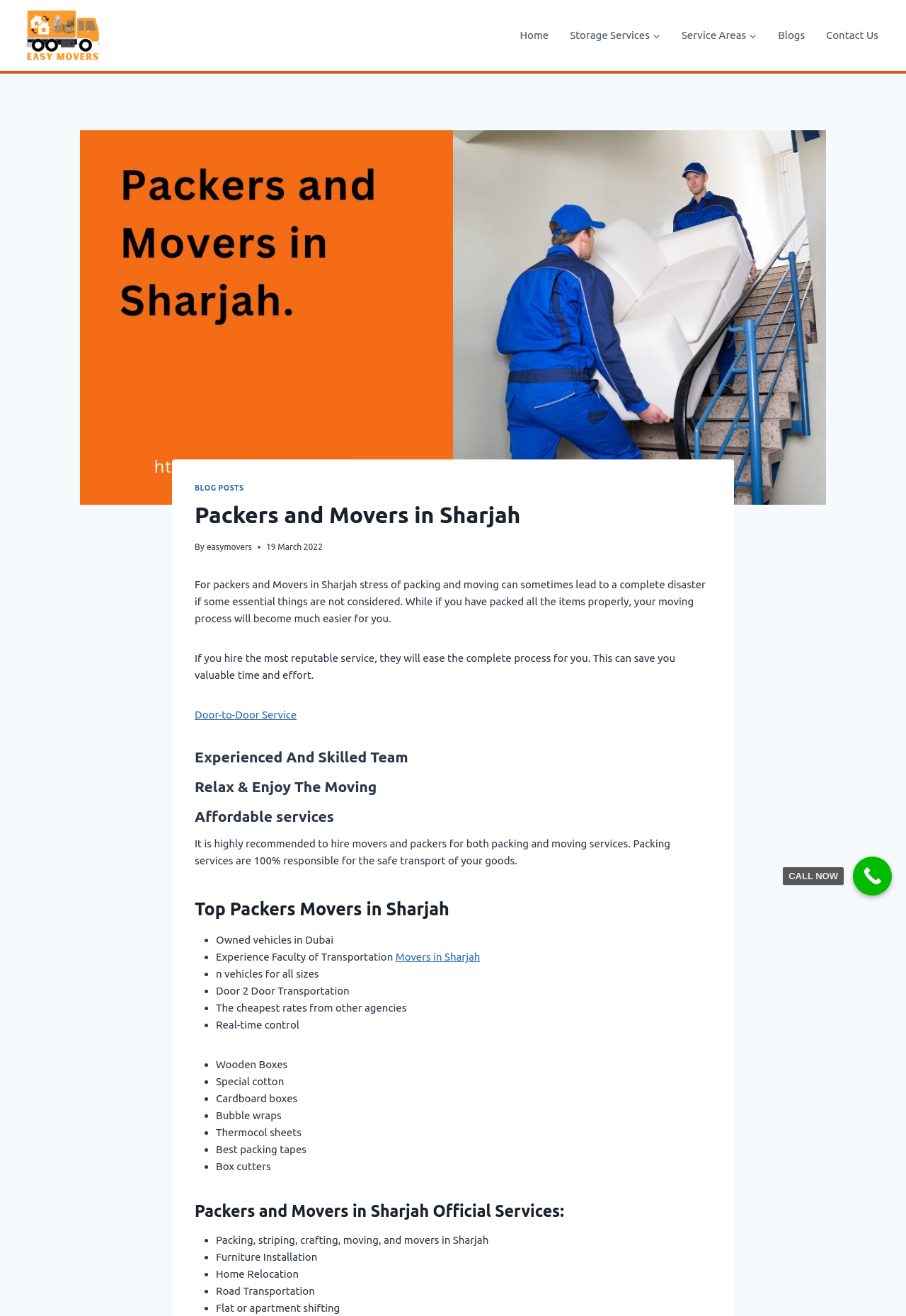Determine the bounding box coordinates of the clickable element necessary to fulfill the instruction: "Click on the 'Storage Services' link". Provide the coordinates as four float numbers within the 0 to 1 range, i.e., [left, top, right, bottom].

[0.617, 0.016, 0.741, 0.038]